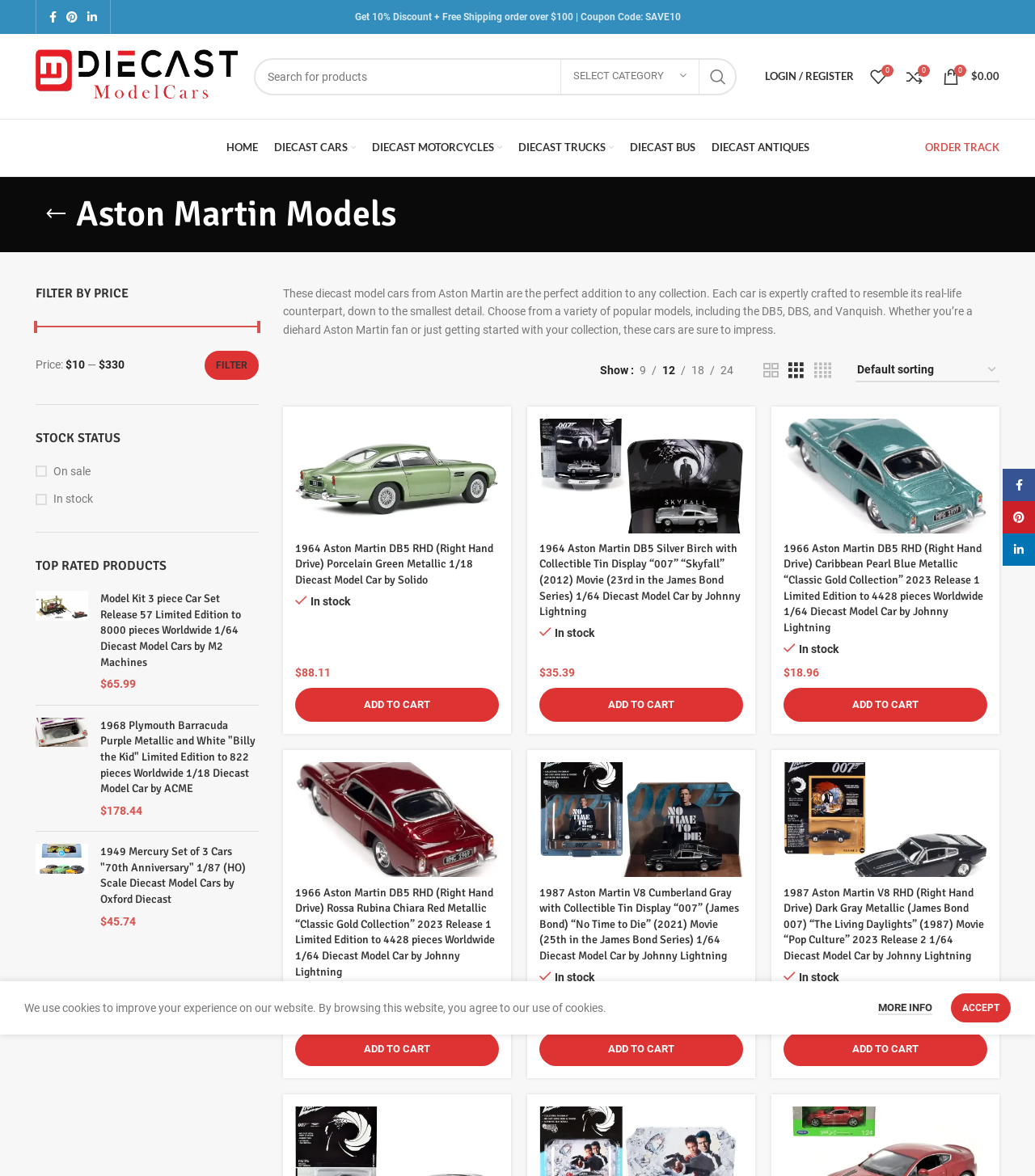Identify the bounding box coordinates for the UI element described by the following text: "Diecast Antiques". Provide the coordinates as four float numbers between 0 and 1, in the format [left, top, right, bottom].

[0.687, 0.112, 0.782, 0.14]